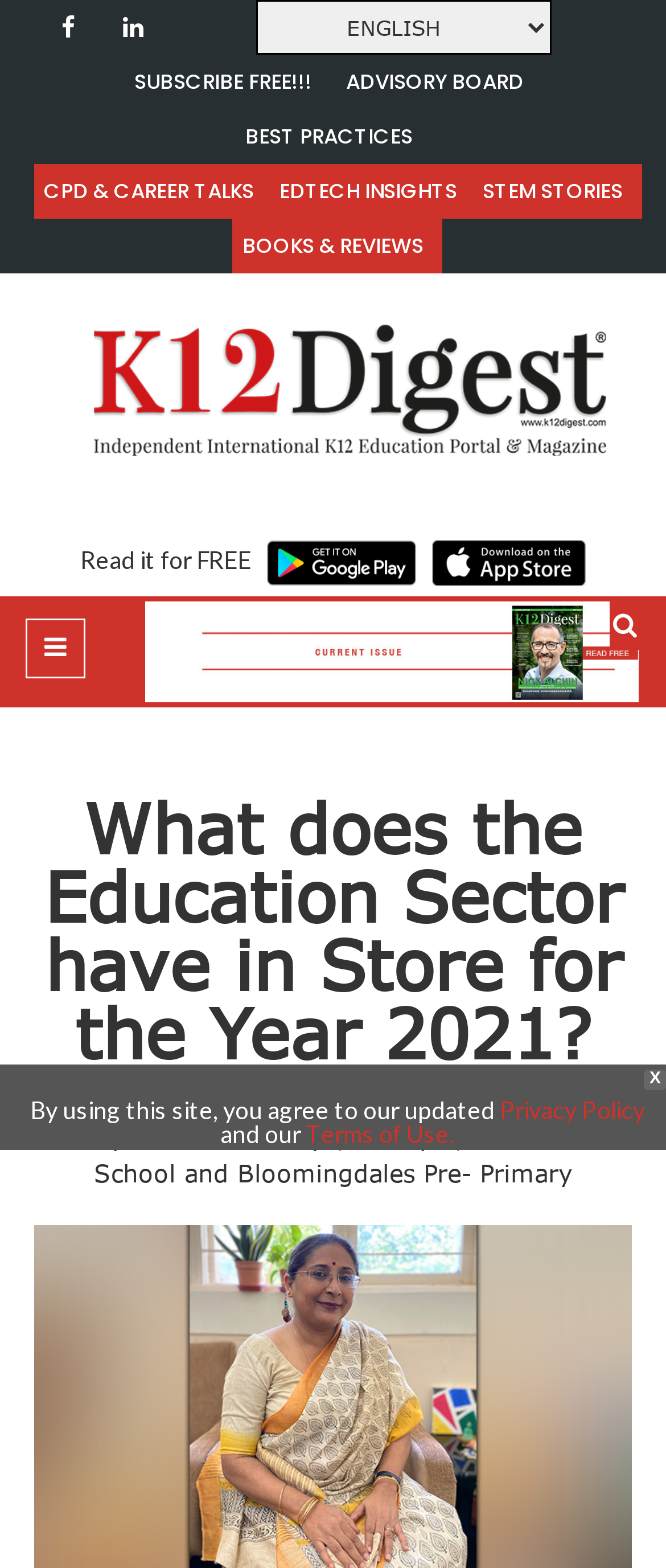Create an elaborate caption that covers all aspects of the webpage.

The webpage appears to be an article or blog post discussing the education sector and its prospects for the year 2021. At the top, there are several links to social media platforms, including Facebook and LinkedIn, as well as a language selection dropdown menu and a "Subscribe Free" button. 

Below these links, there are several categories or sections listed, including "Advisory Board", "Best Practices", "CPD & Career Talks", "EdTech Insights", "STEM Stories", and "Books & Reviews". 

The main content of the article begins with a heading that matches the title of the webpage, "What does the Education Sector have in Store for the Year 2021?". The article is dated January 22, 2021, and features a quote from Damayanti Bhattacharya, Principal of Jasudben ML School and Bloomingdales Pre-Primary. 

There are several images scattered throughout the article, but their content is not specified. There are also several buttons and links, including a primary menu button, a search button, and links to the article's content. 

At the bottom of the page, there is a notice about the site's terms of use and privacy policy, with links to these documents.